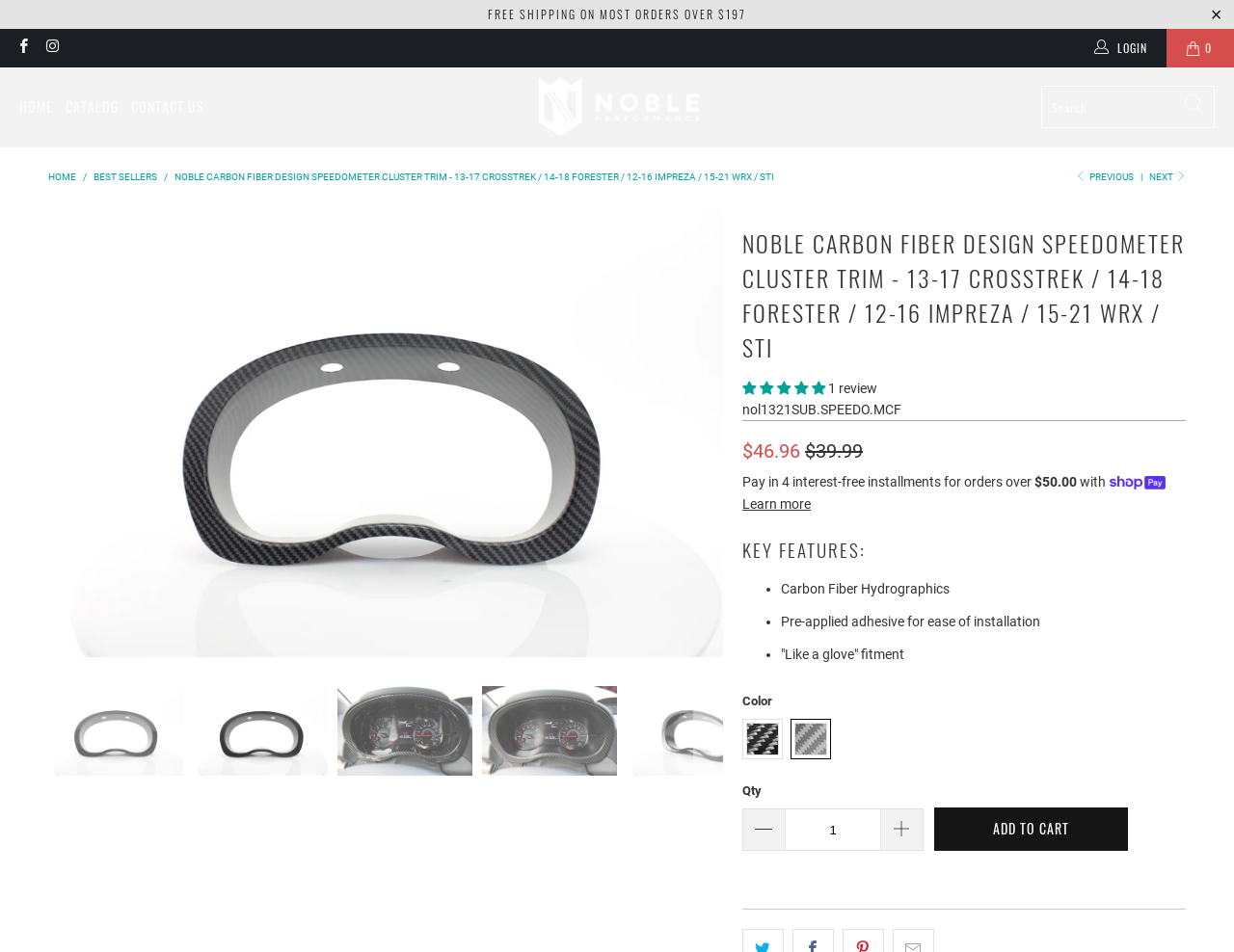What is the minimum order value for free shipping?
Look at the screenshot and respond with one word or a short phrase.

197